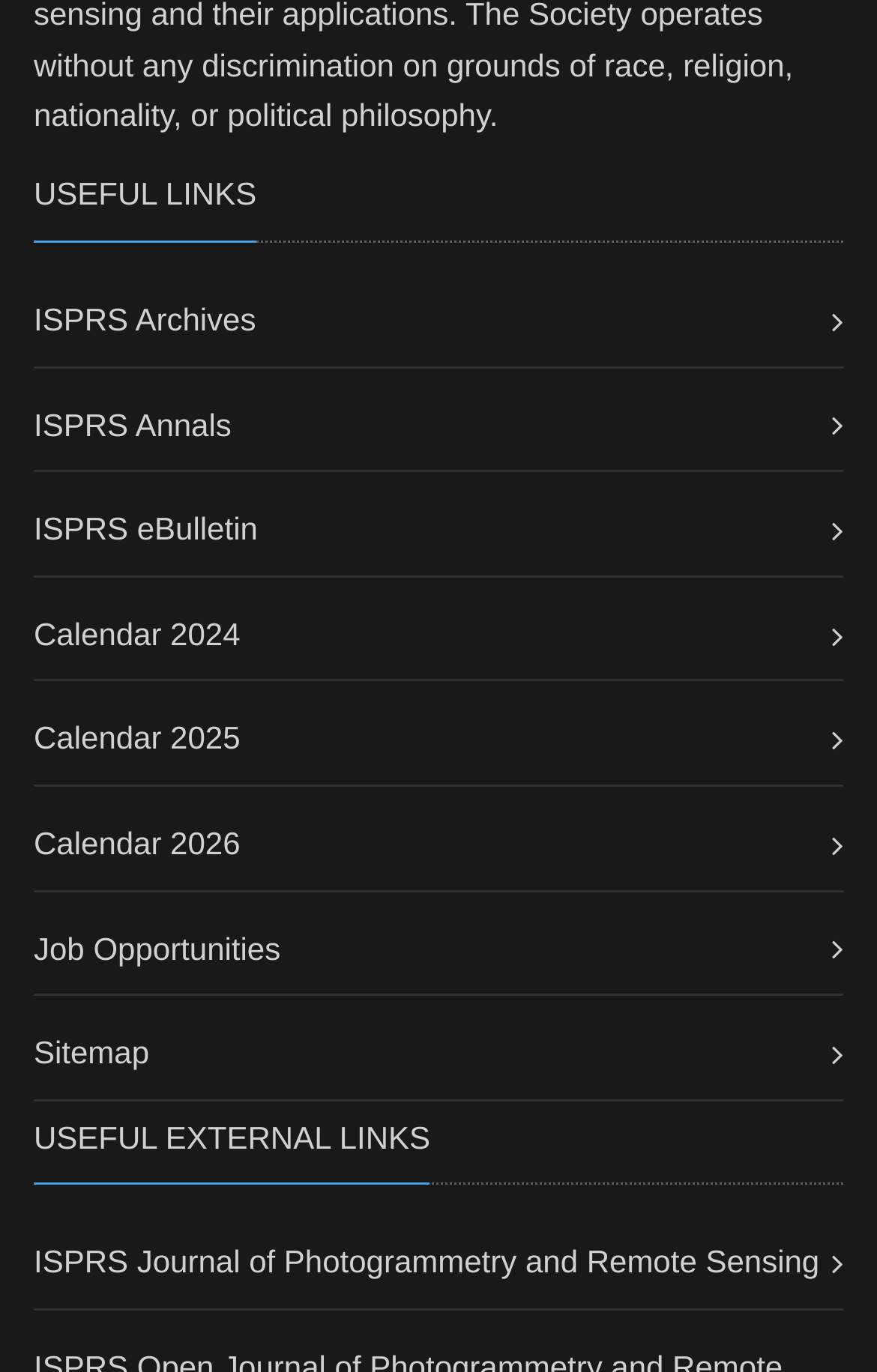How many calendars are listed?
Can you provide a detailed and comprehensive answer to the question?

I counted the number of calendar links, which are 'Calendar 2024', 'Calendar 2025', and 'Calendar 2026'. There are 3 calendars listed.